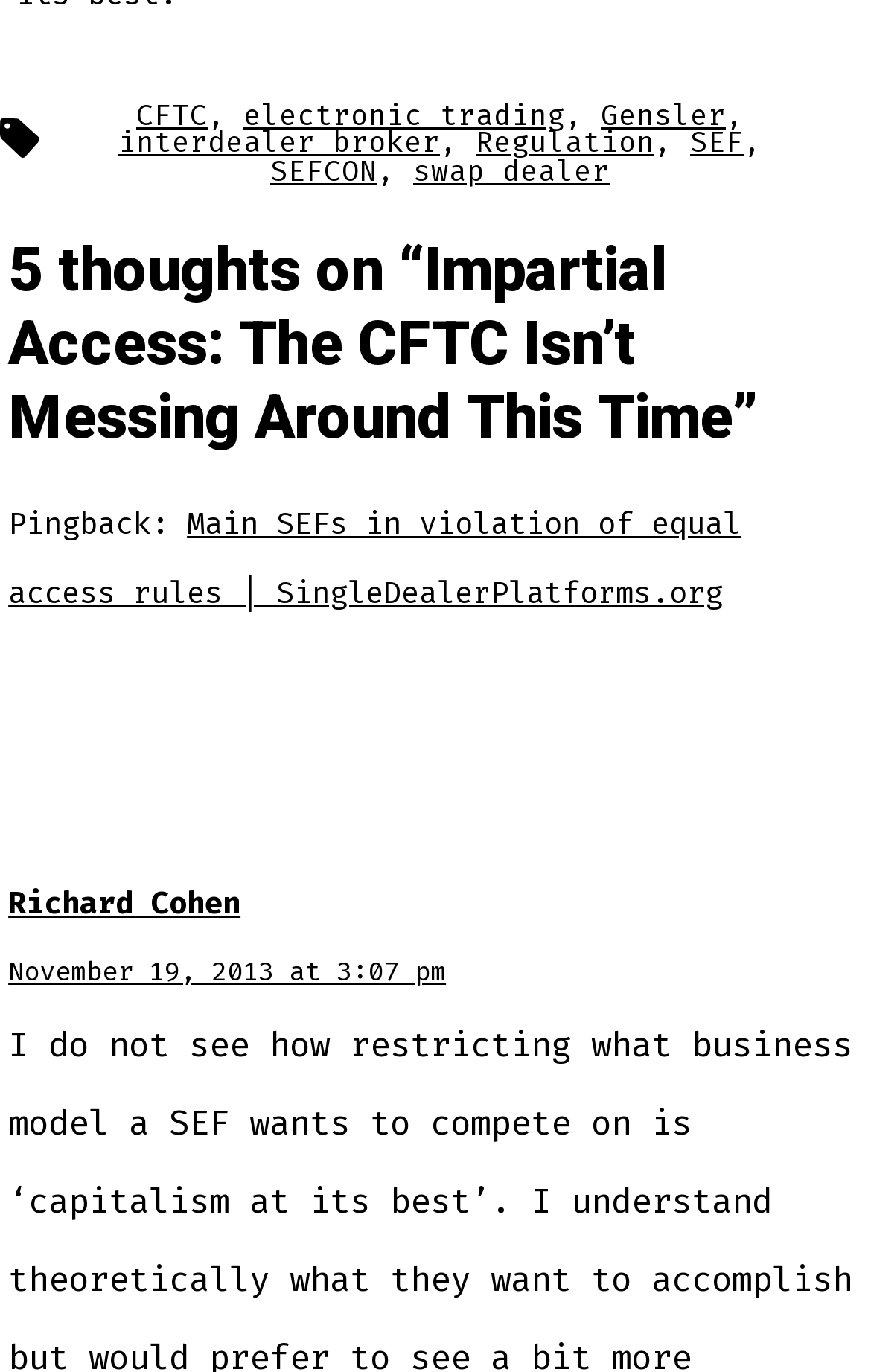Locate the UI element that matches the description Gensler in the webpage screenshot. Return the bounding box coordinates in the format (top-left x, top-left y, bottom-right x, bottom-right y), with values ranging from 0 to 1.

[0.69, 0.069, 0.833, 0.097]